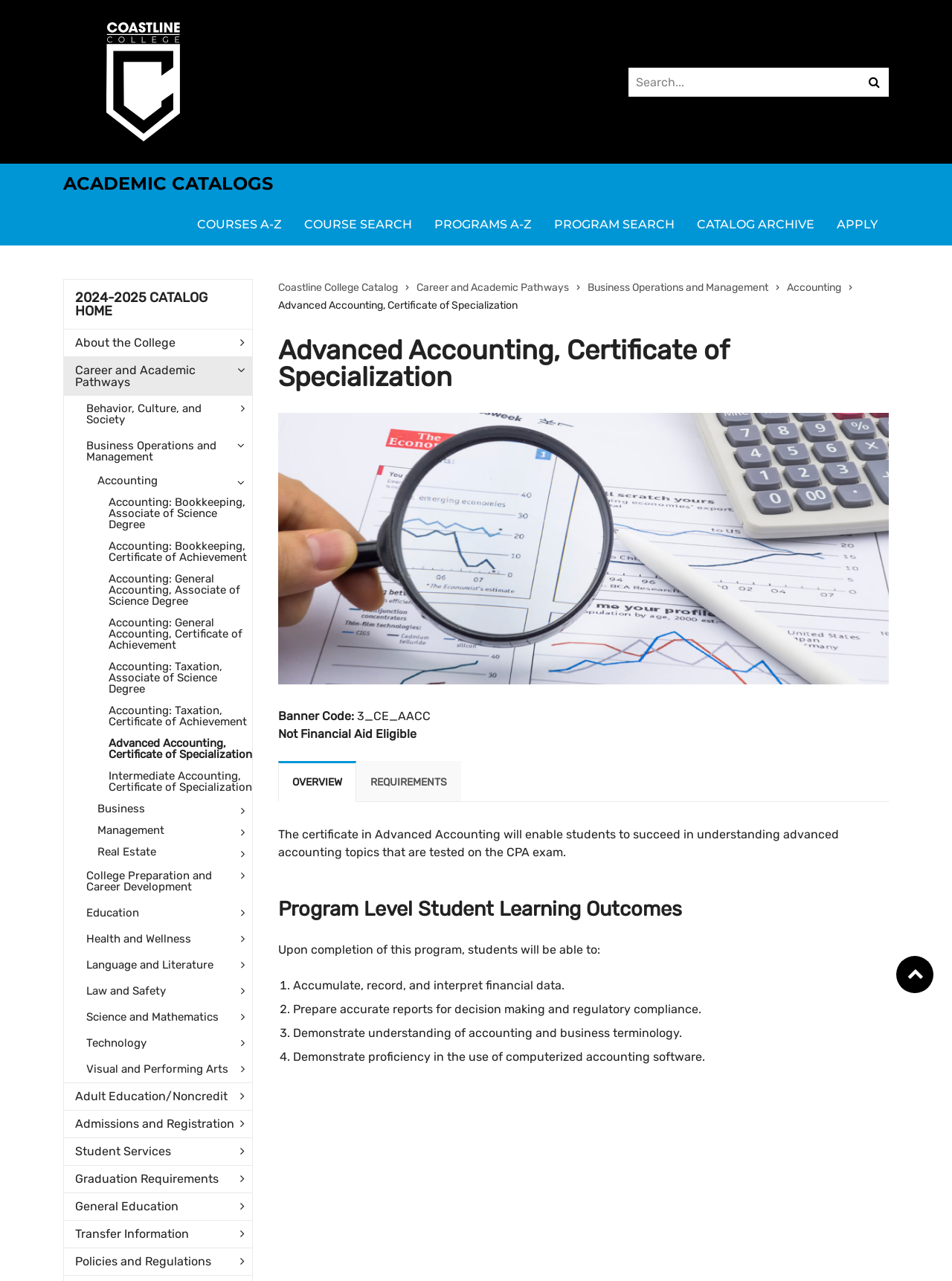Please identify the bounding box coordinates of the element that needs to be clicked to execute the following command: "View Advanced Accounting, Certificate of Specialization details". Provide the bounding box using four float numbers between 0 and 1, formatted as [left, top, right, bottom].

[0.114, 0.572, 0.265, 0.598]